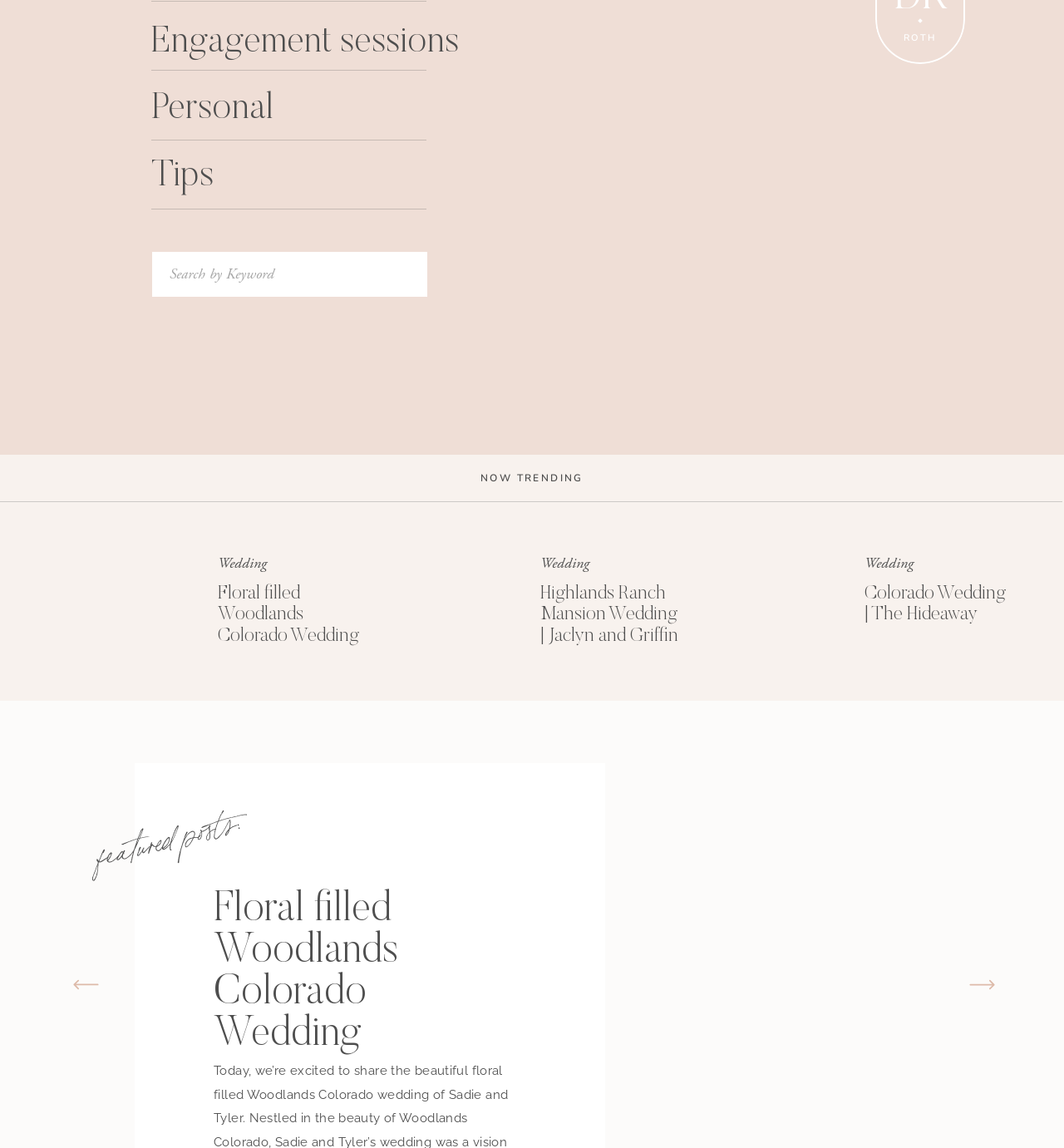Determine the bounding box for the described HTML element: "name="submit" value="SEND ENQUIRY"". Ensure the coordinates are four float numbers between 0 and 1 in the format [left, top, right, bottom].

None